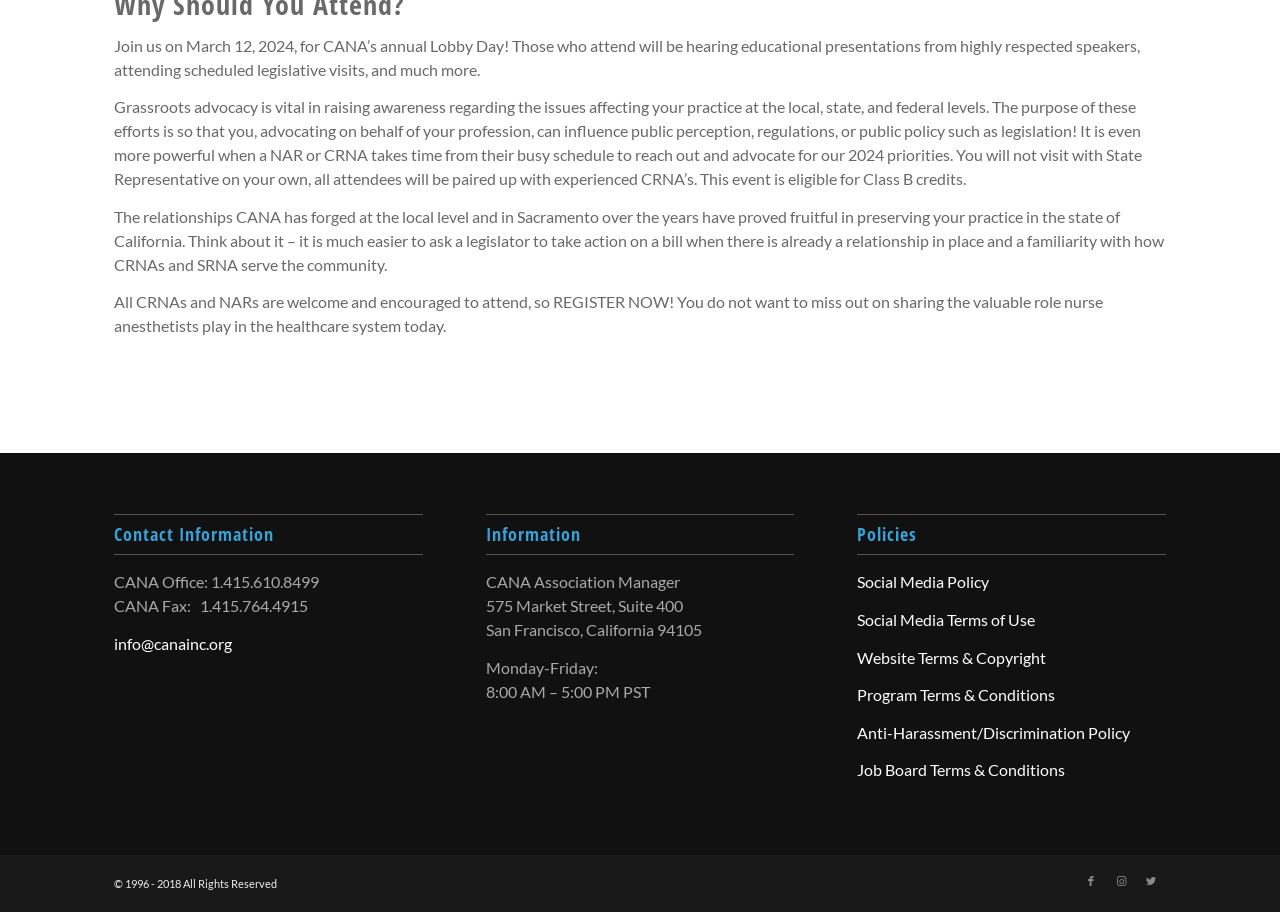Provide the bounding box coordinates for the UI element that is described by this text: "Share on email". The coordinates should be in the form of four float numbers between 0 and 1: [left, top, right, bottom].

None